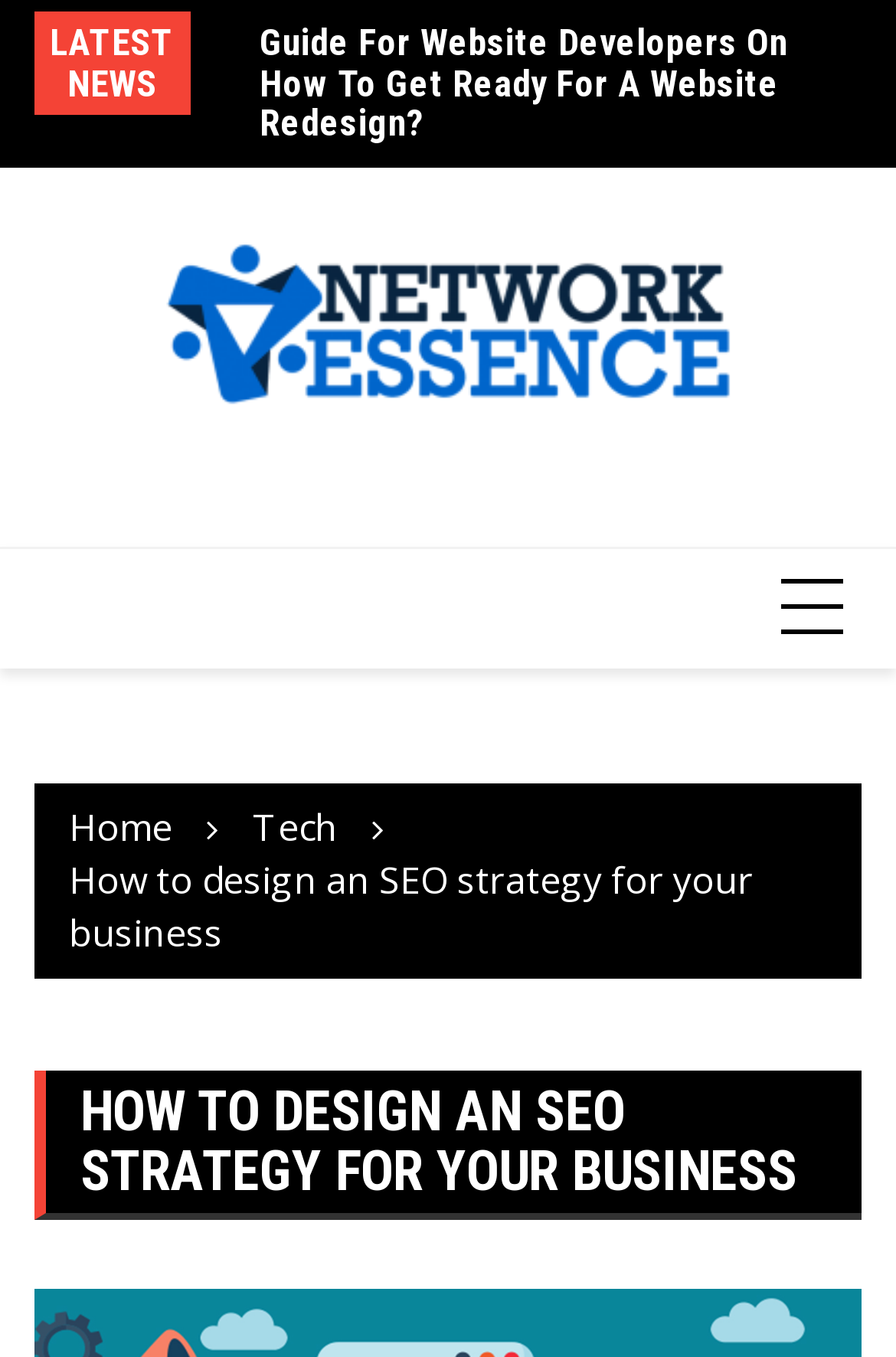Provide a short answer using a single word or phrase for the following question: 
What is the title of the main content?

HOW TO DESIGN AN SEO STRATEGY FOR YOUR BUSINESS